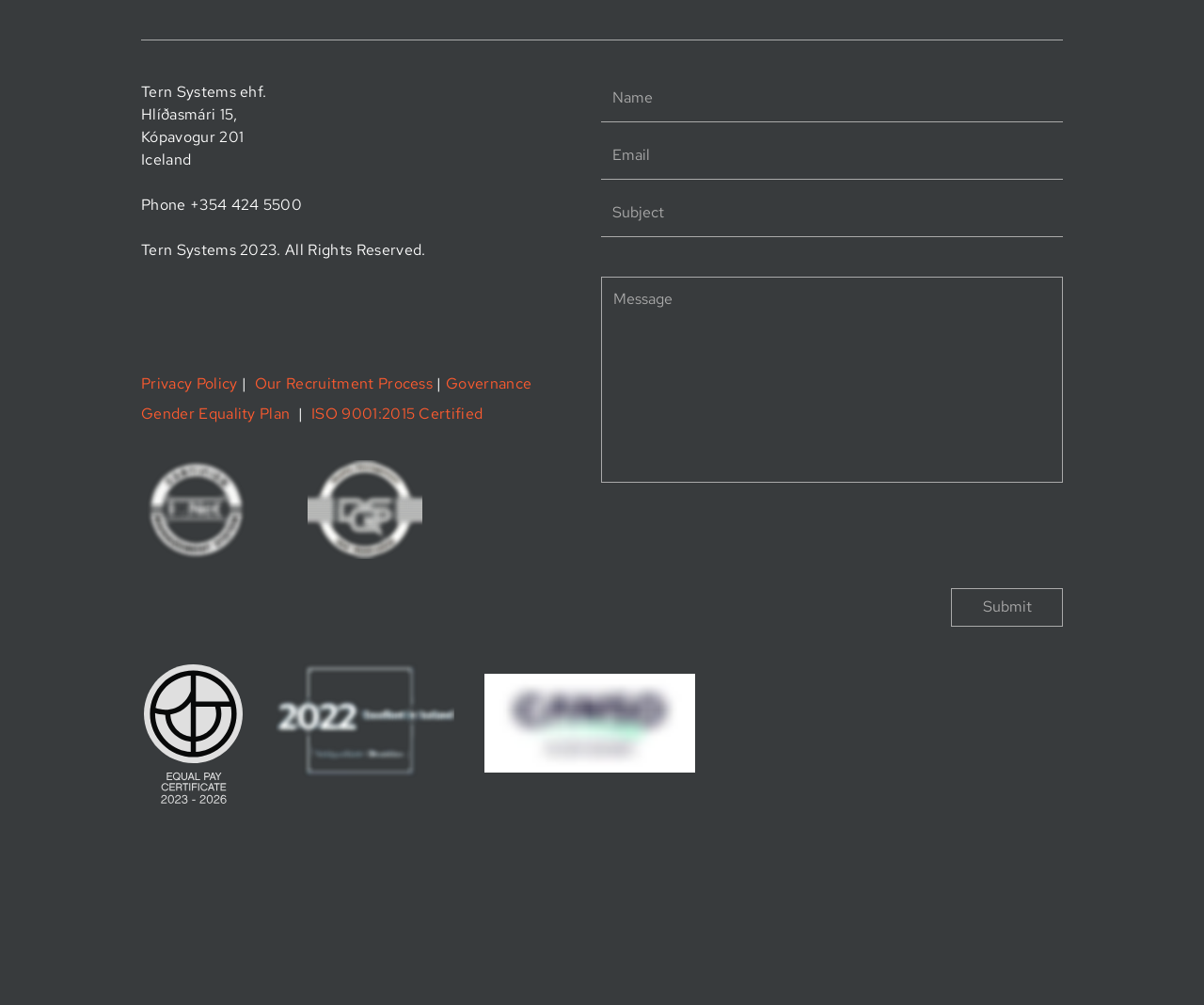Locate the bounding box coordinates of the clickable area needed to fulfill the instruction: "View the Privacy Policy".

[0.117, 0.372, 0.197, 0.391]